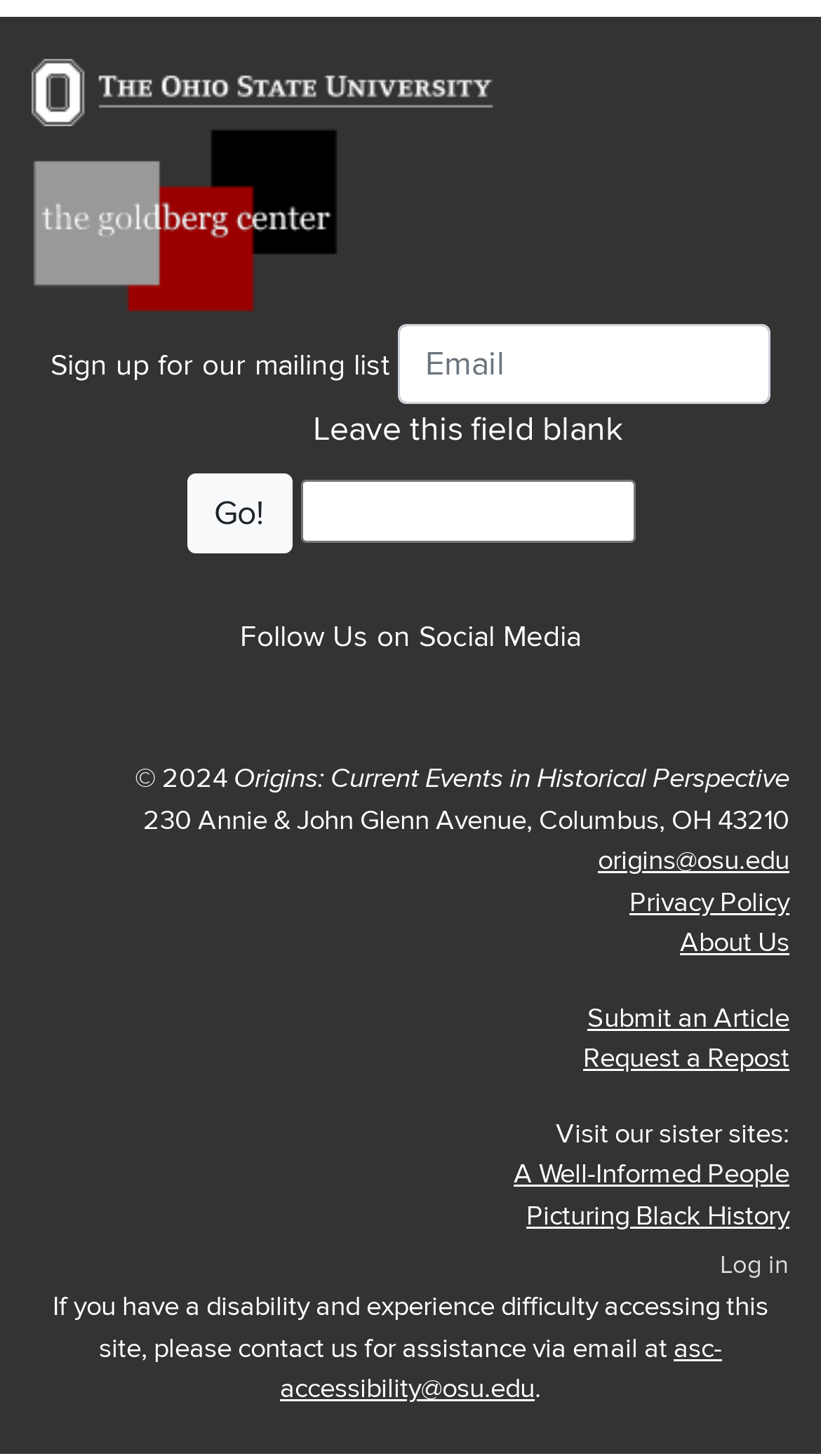Specify the bounding box coordinates (top-left x, top-left y, bottom-right x, bottom-right y) of the UI element in the screenshot that matches this description: Ways to Give

None